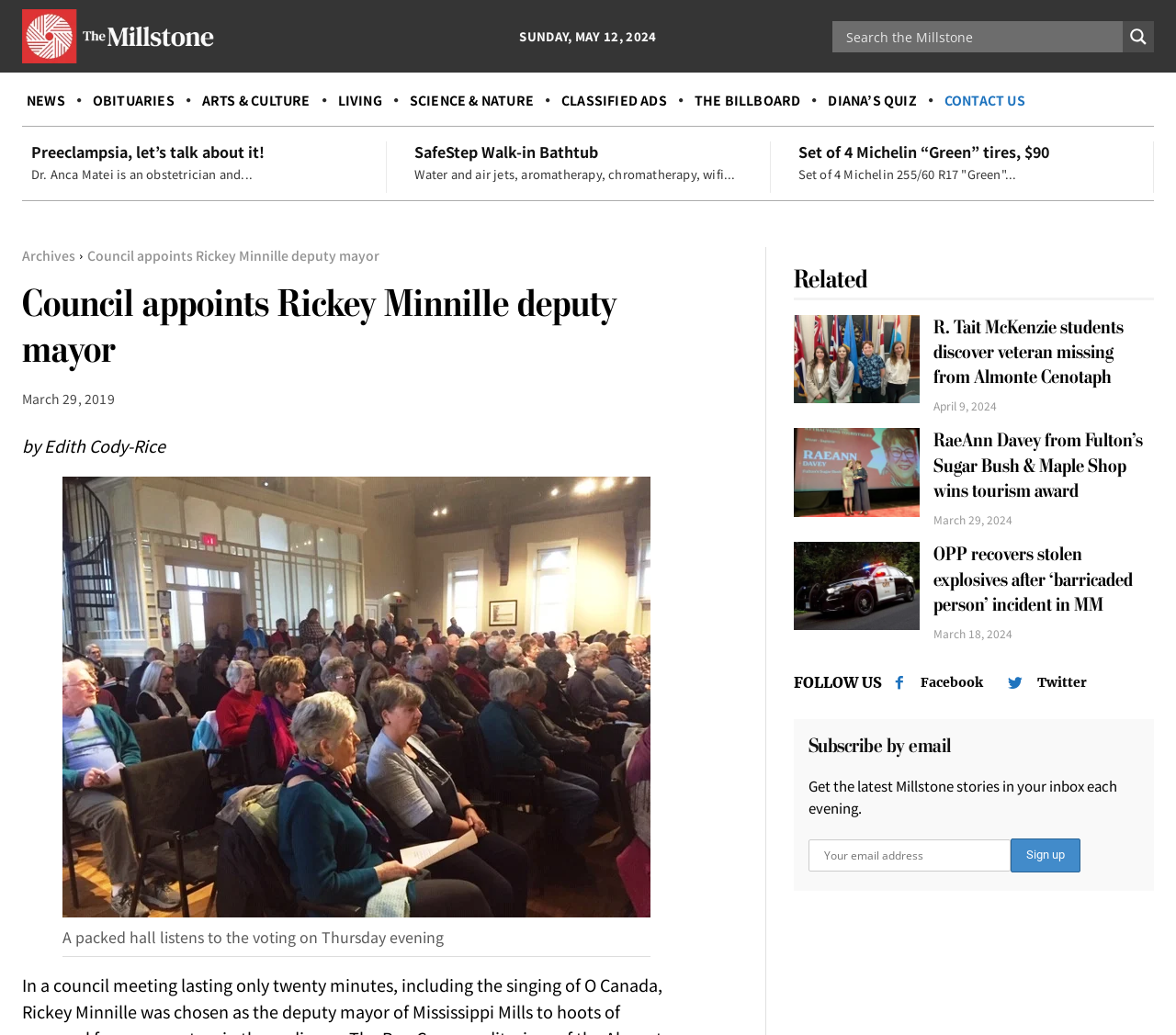Please mark the bounding box coordinates of the area that should be clicked to carry out the instruction: "Subscribe by email".

[0.687, 0.705, 0.973, 0.736]